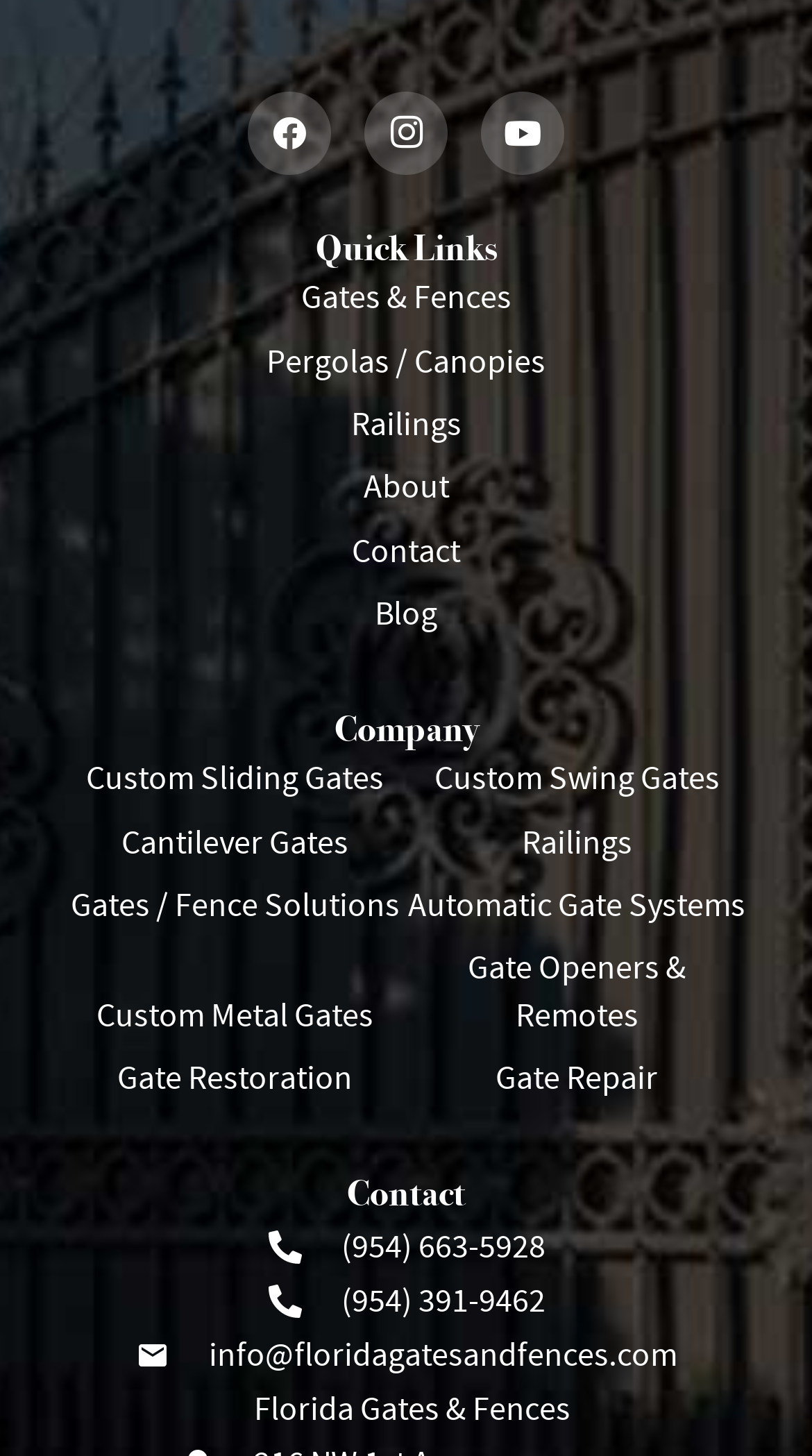Give a one-word or phrase response to the following question: What is the purpose of the 'Quick Links' section?

To provide easy access to important pages